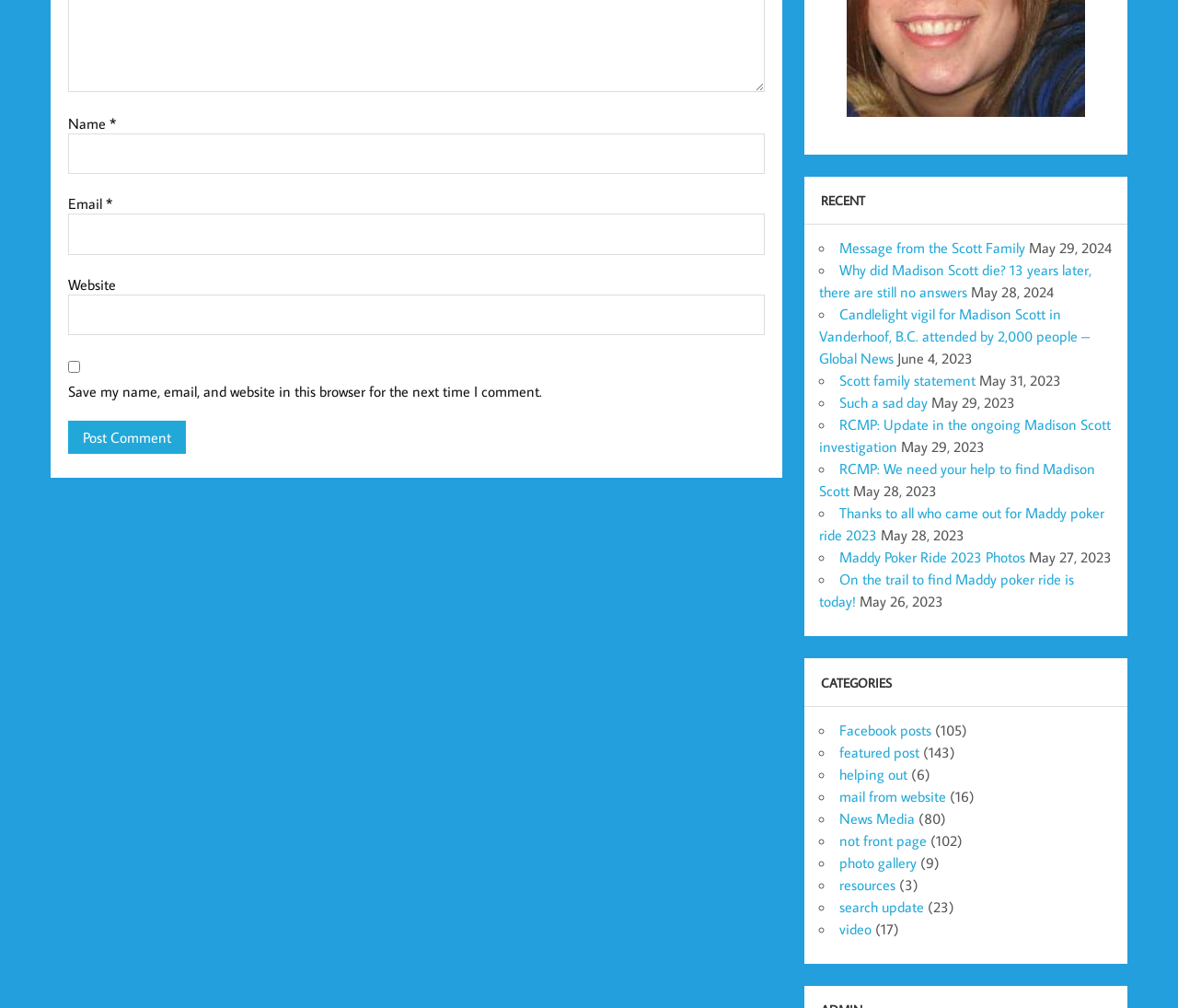For the element described, predict the bounding box coordinates as (top-left x, top-left y, bottom-right x, bottom-right y). All values should be between 0 and 1. Element description: featured post

[0.712, 0.737, 0.78, 0.755]